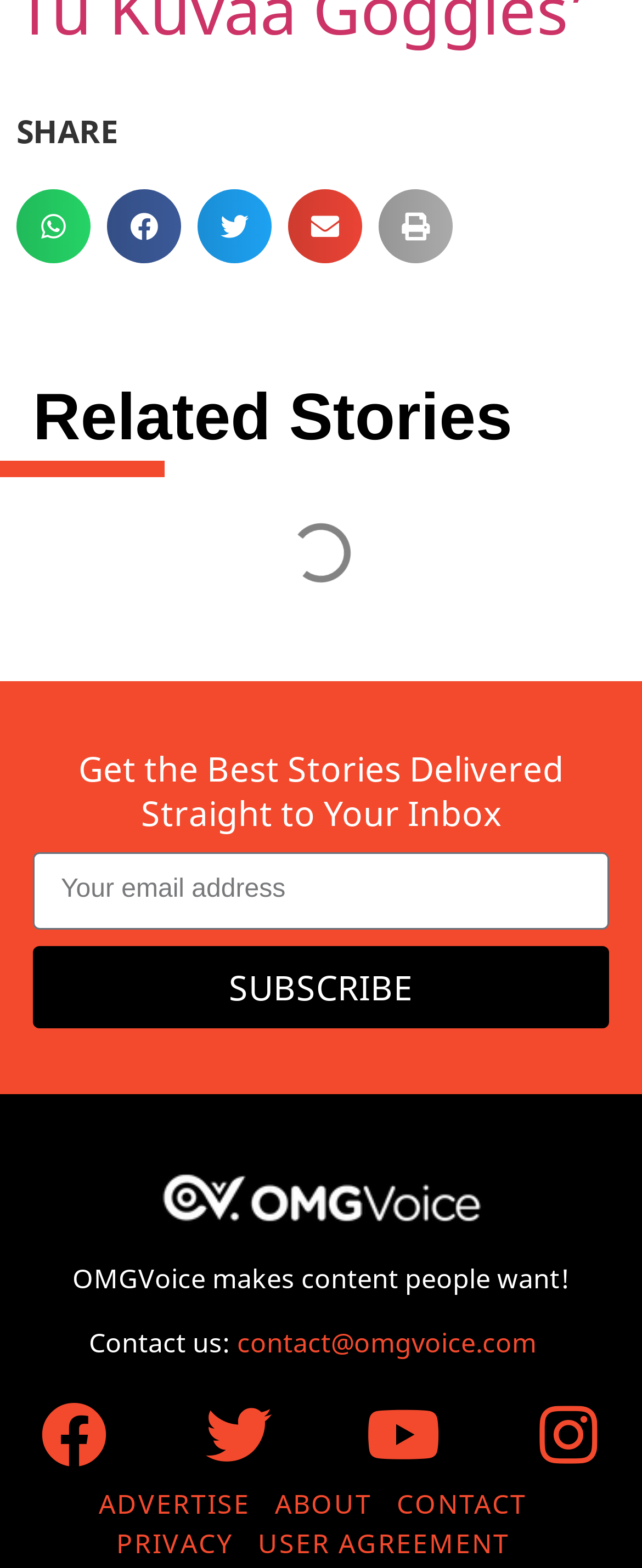How many links are there in the footer?
Please provide a comprehensive answer based on the visual information in the image.

I counted the number of links in the footer by looking at the links labeled 'omgvoice_logo_now', 'Contact us:', 'contact@omgvoice.com', 'Facebook', 'Twitter', 'Youtube', 'Instagram', 'ADVERTISE', 'ABOUT', 'CONTACT', 'PRIVACY', and 'USER AGREEMENT', and there are 7 links.